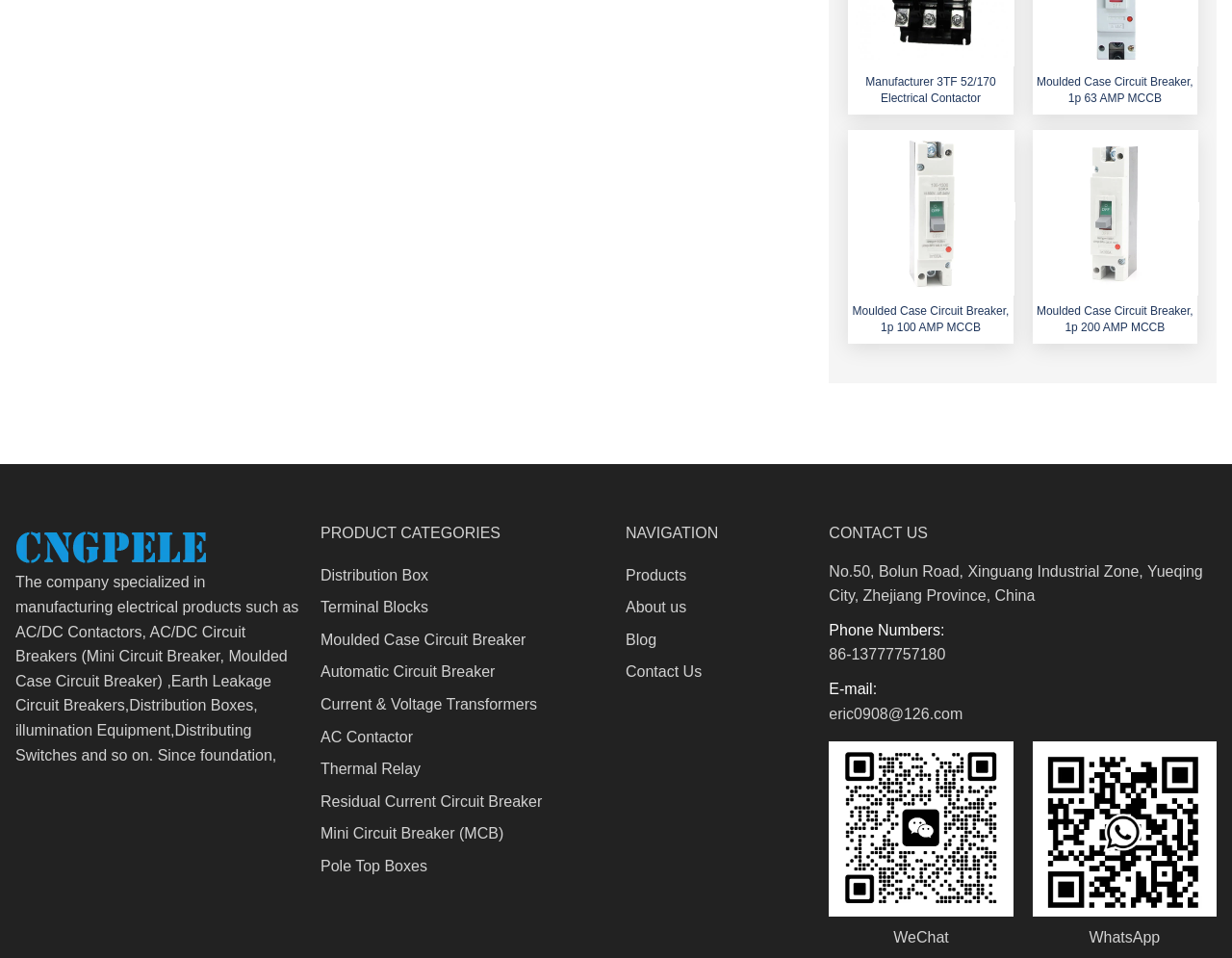Provide the bounding box coordinates in the format (top-left x, top-left y, bottom-right x, bottom-right y). All values are floating point numbers between 0 and 1. Determine the bounding box coordinate of the UI element described as: Manufacturer 3TF 52/170 Electrical Contactor

[0.703, 0.078, 0.808, 0.11]